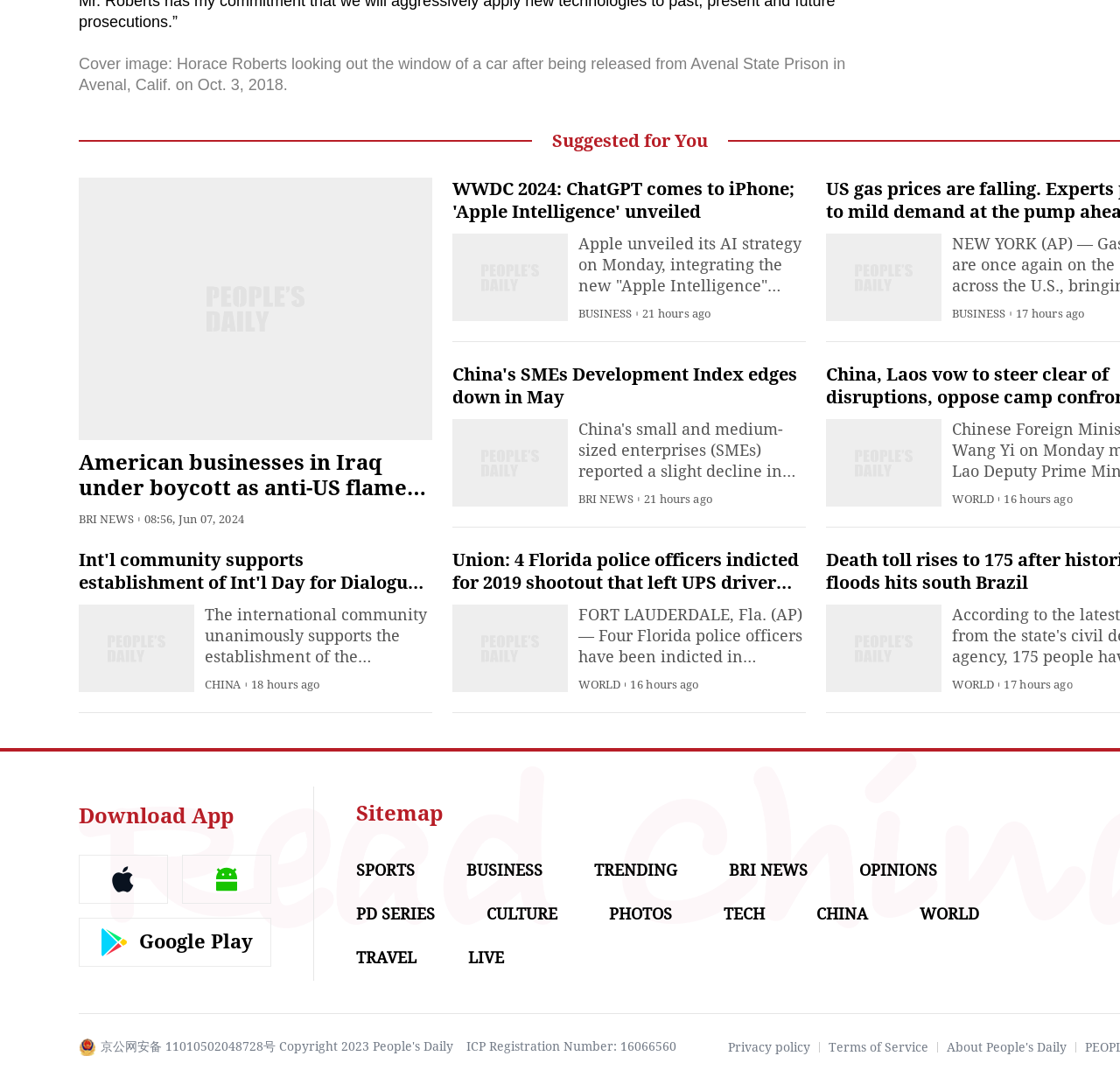Find the bounding box coordinates of the clickable area required to complete the following action: "Check the trending news".

[0.53, 0.794, 0.605, 0.811]